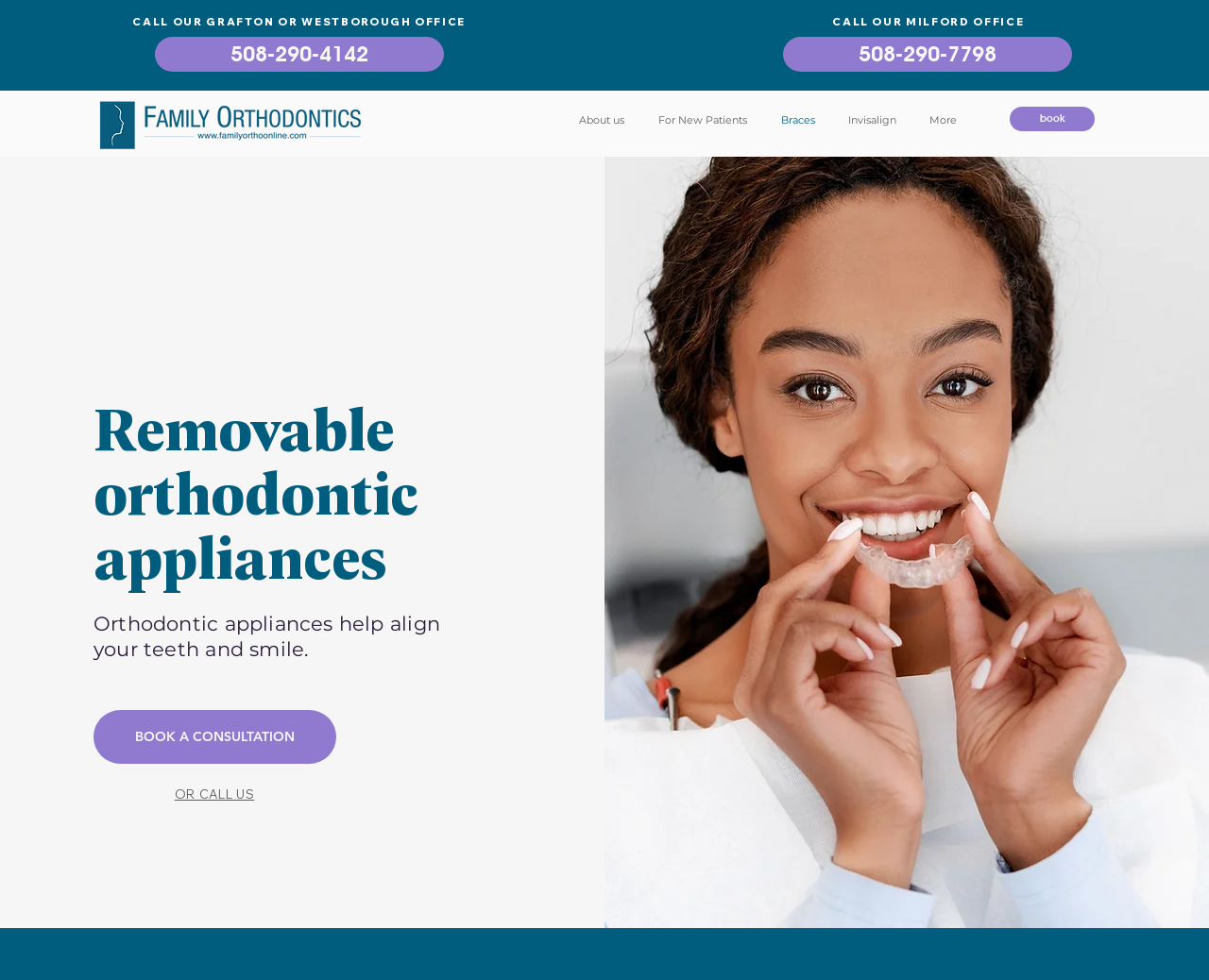Please provide the bounding box coordinates for the element that needs to be clicked to perform the following instruction: "Book a consultation". The coordinates should be given as four float numbers between 0 and 1, i.e., [left, top, right, bottom].

[0.077, 0.724, 0.278, 0.779]